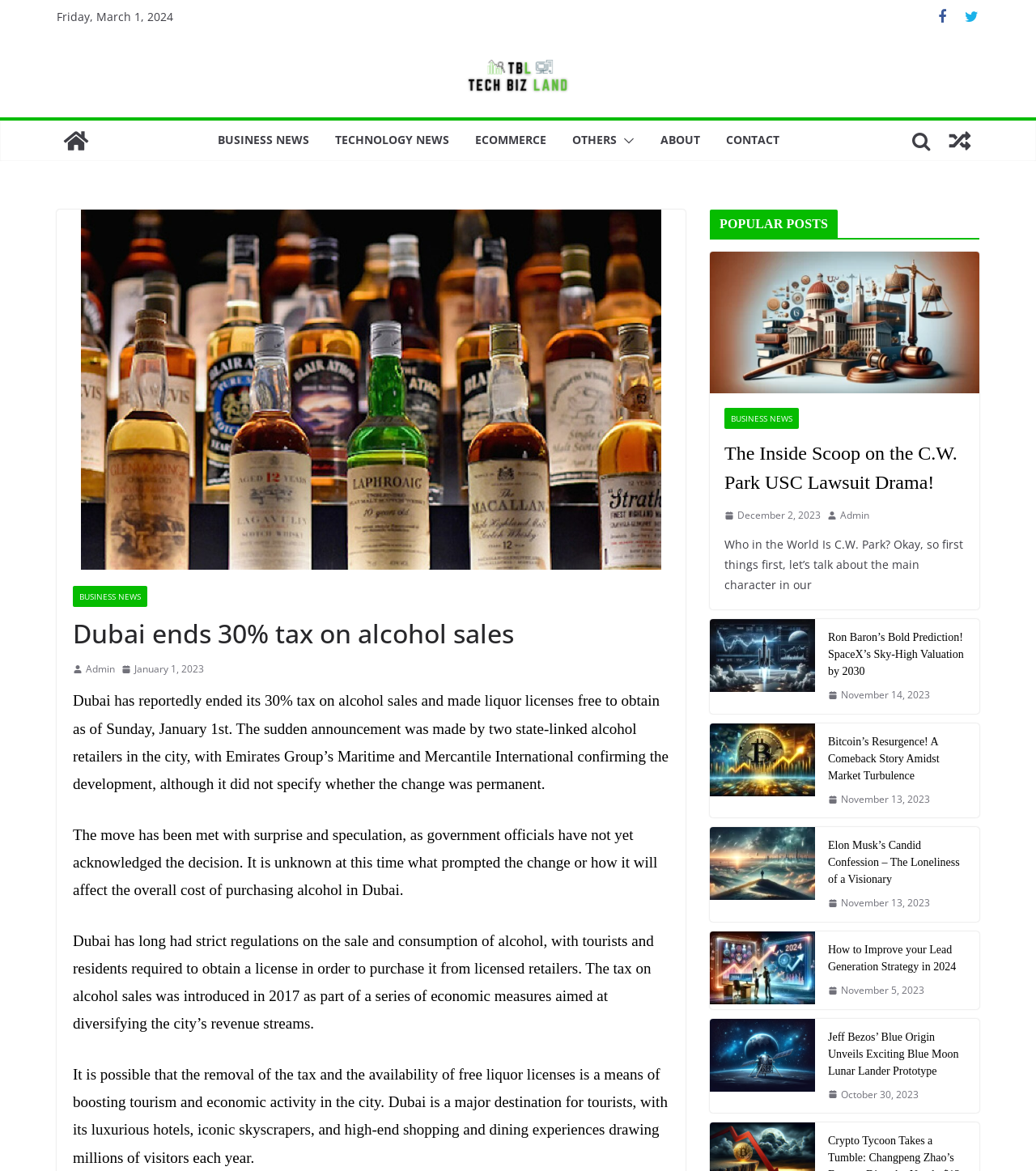Explain the webpage in detail, including its primary components.

The webpage appears to be a news article or blog post about Dubai ending its 30% tax on alcohol sales and making liquor licenses free to obtain. The article is dated Friday, March 1, 2024, and is located at the top of the page.

Below the date, there are several links and icons, including a link to "Tech Biz land" with an accompanying image, as well as links to "View a random post" and various categories such as "BUSINESS NEWS", "TECHNOLOGY NEWS", and "OTHERS".

The main article is titled "Dubai ends 30% tax on alcohol sales" and is accompanied by an image. The article discusses how Dubai has reportedly ended its 30% tax on alcohol sales and made liquor licenses free to obtain, and how this move has been met with surprise and speculation.

The article is divided into several paragraphs, with headings and subheadings. There are also several images and links throughout the article, including links to other news articles and categories.

On the right-hand side of the page, there is a section titled "POPULAR POSTS" that lists several other news articles, including "C.W. Park USC Lawsuit", "Ron Baron's Bold Prediction! SpaceX's Sky-High Valuation by 2030", and "Bitcoin's Resurgence! A Comeback Story Amidst Market Turbulence". Each of these articles has an accompanying image and link.

At the bottom of the page, there are links to other articles and categories, as well as a section with links to "ABOUT" and "CONTACT" pages.